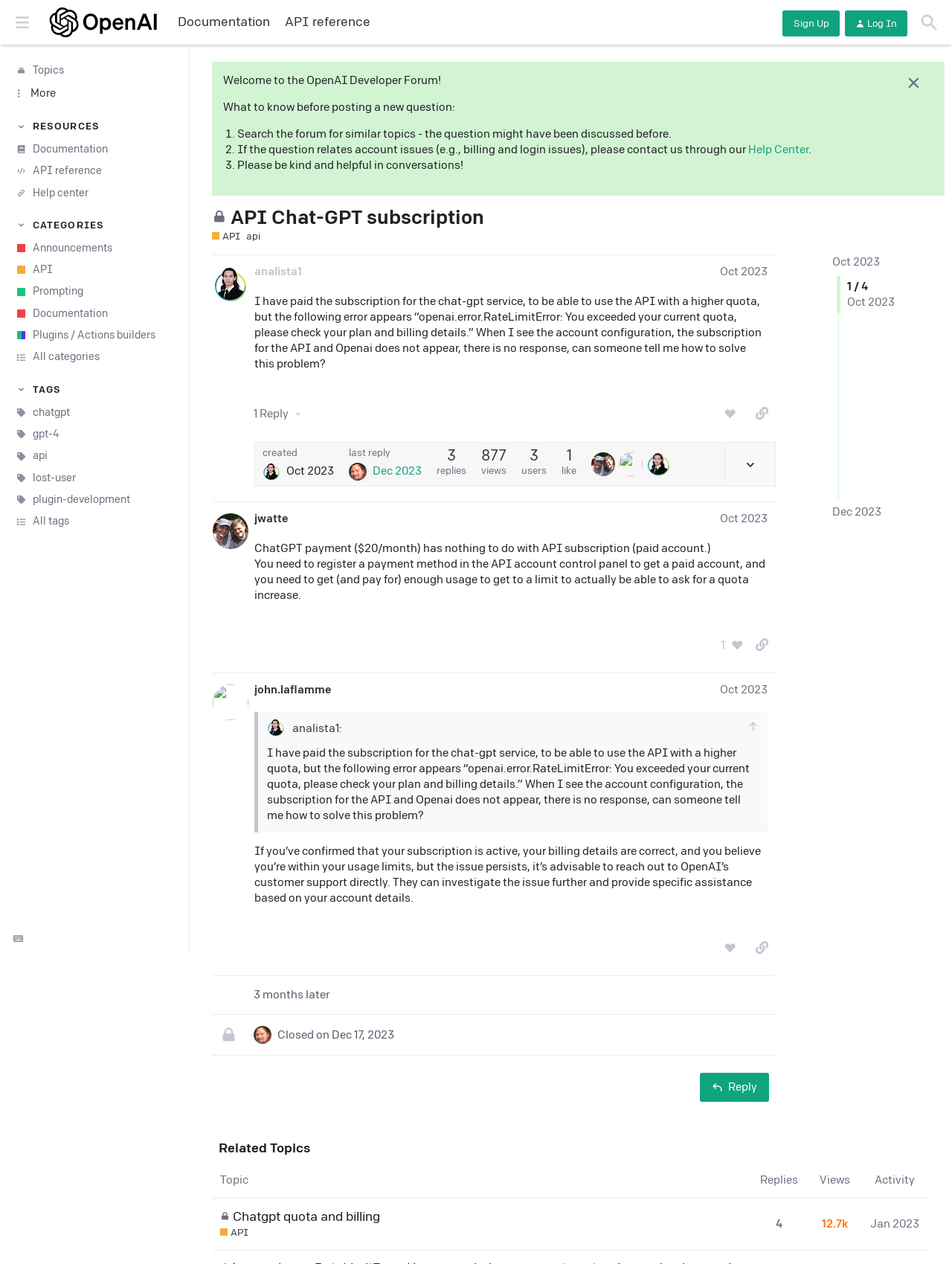How many replies does the post have?
Provide a detailed answer to the question using information from the image.

The number of replies can be found at the bottom of the post, where it says 'This post has 1 reply'.